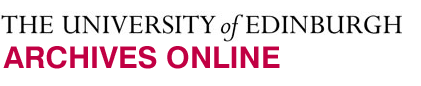What is the purpose of the University of Edinburgh Archives Online?
Please provide a single word or phrase answer based on the image.

Make archival materials accessible